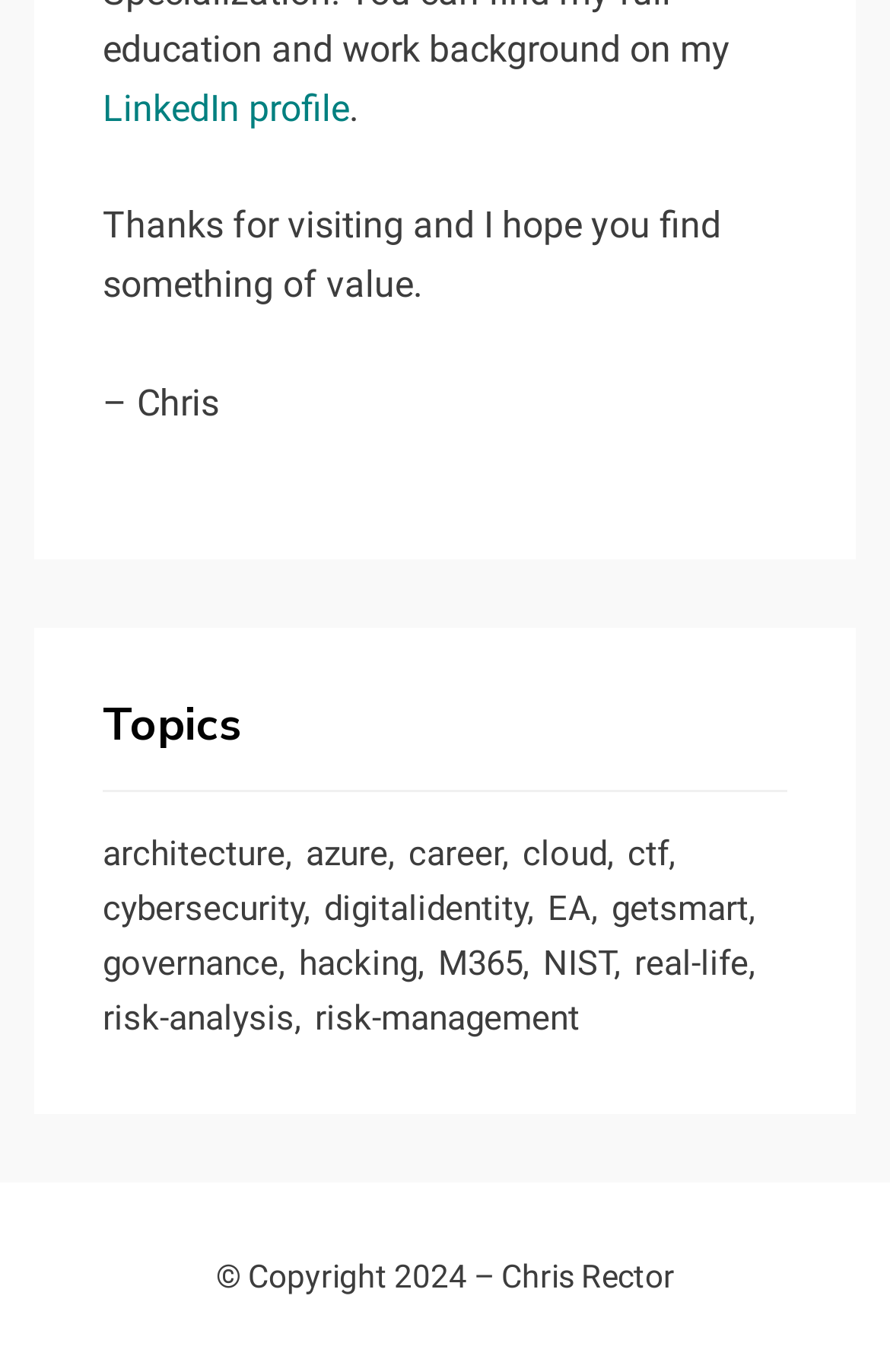Please mark the bounding box coordinates of the area that should be clicked to carry out the instruction: "Check the copyright information".

[0.242, 0.917, 0.563, 0.944]